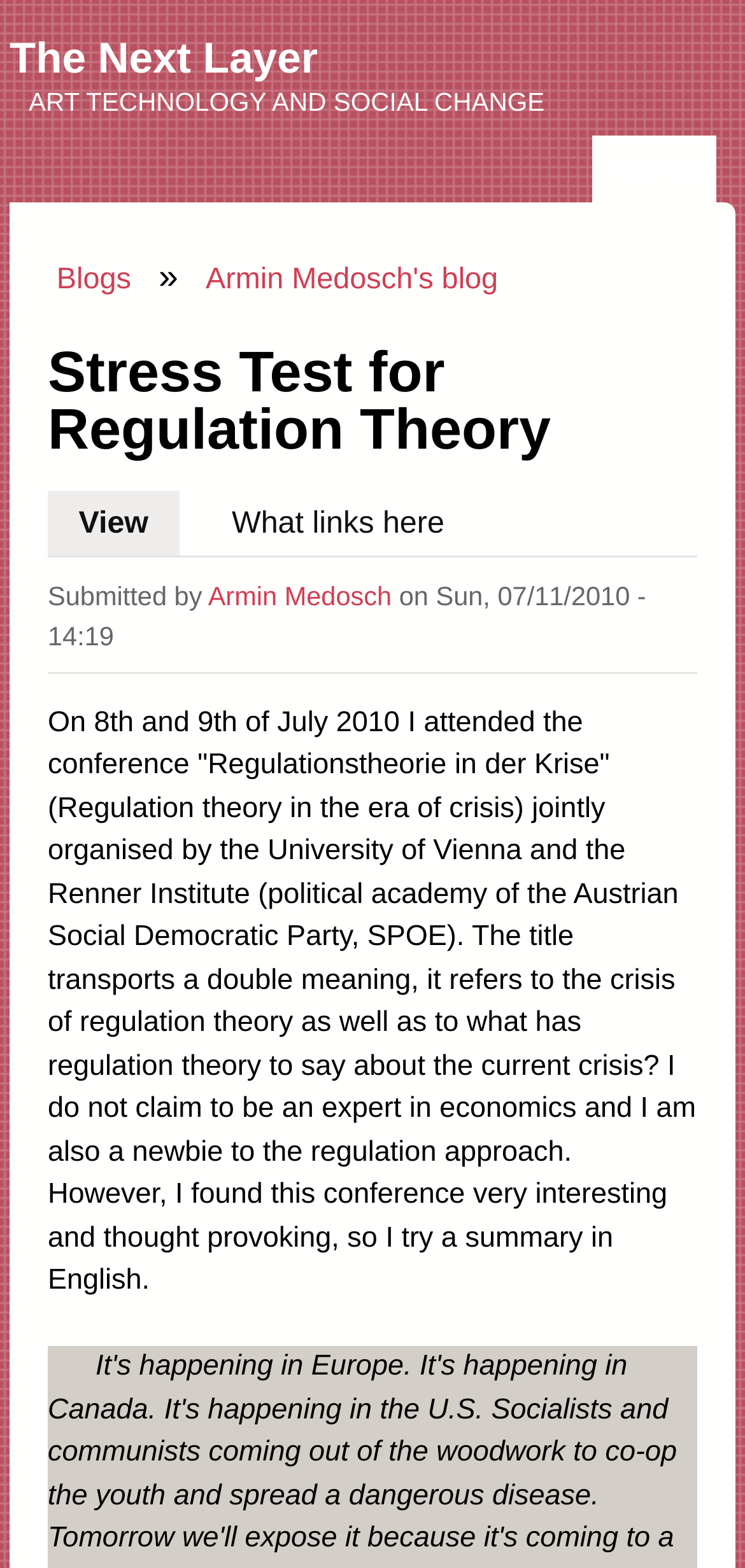What is the name of the institute that jointly organised the conference?
Using the screenshot, give a one-word or short phrase answer.

Renner Institute